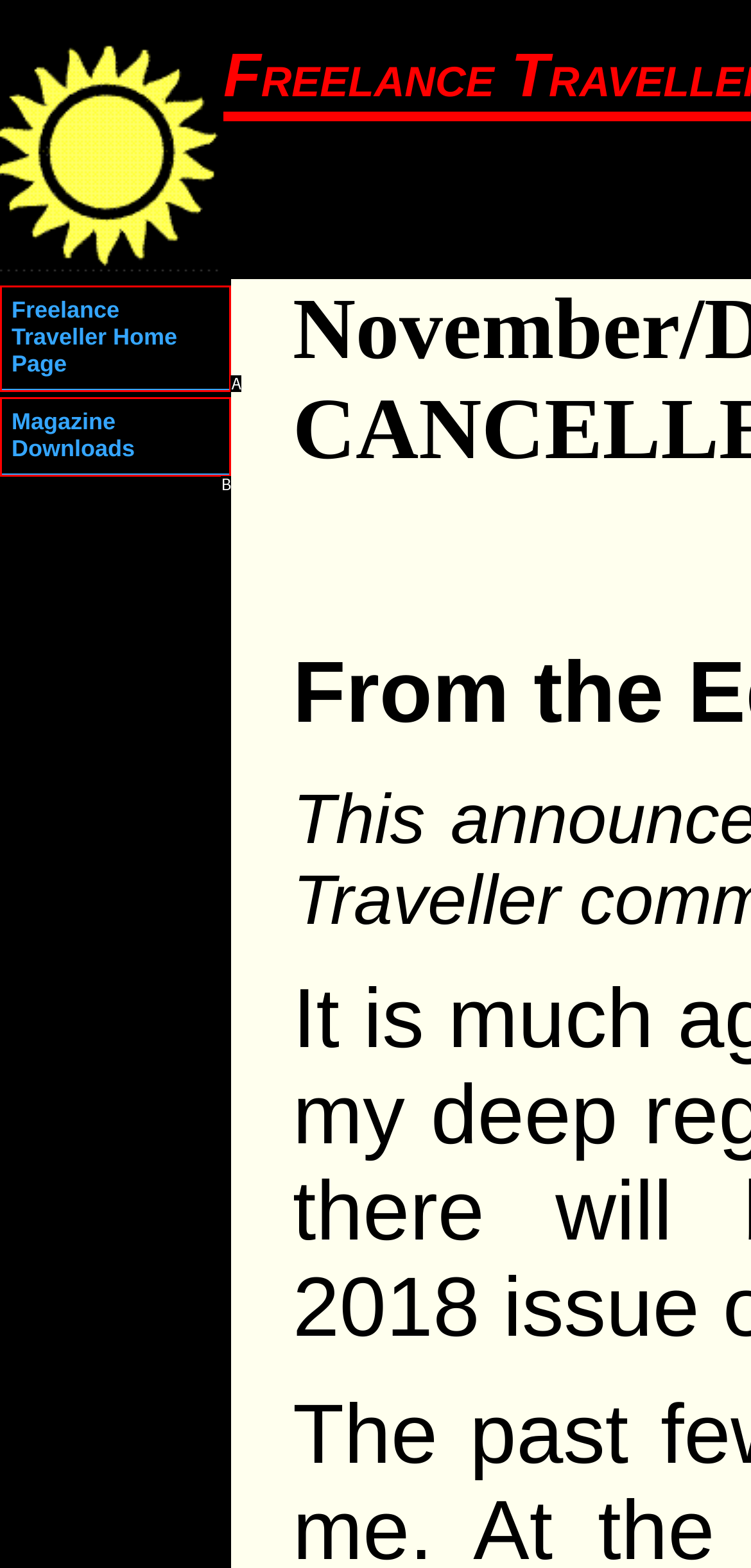Match the following description to the correct HTML element: Freelance Traveller Home Page Indicate your choice by providing the letter.

A